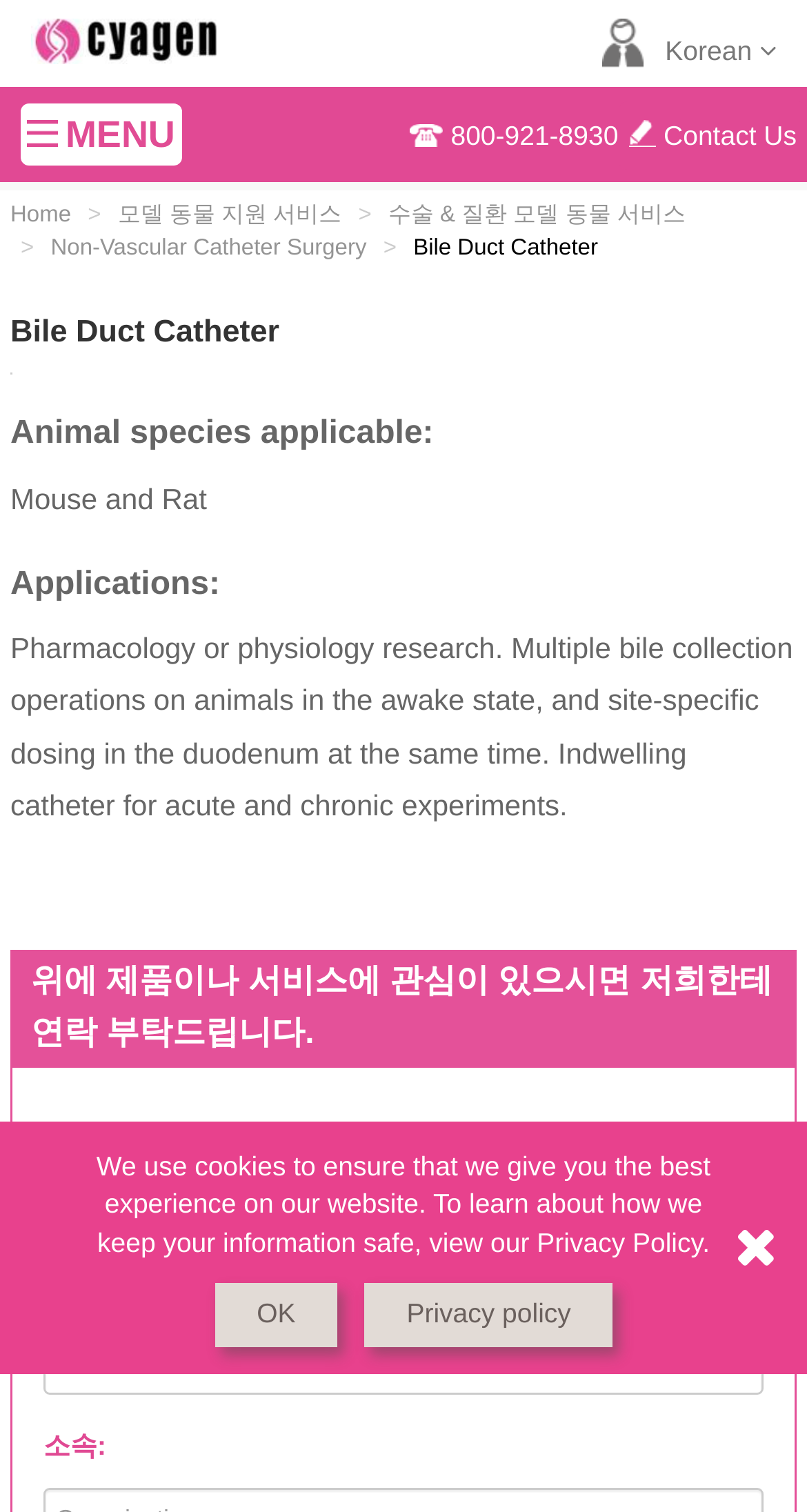Please answer the following question using a single word or phrase: 
What is the language of the webpage?

Korean and English